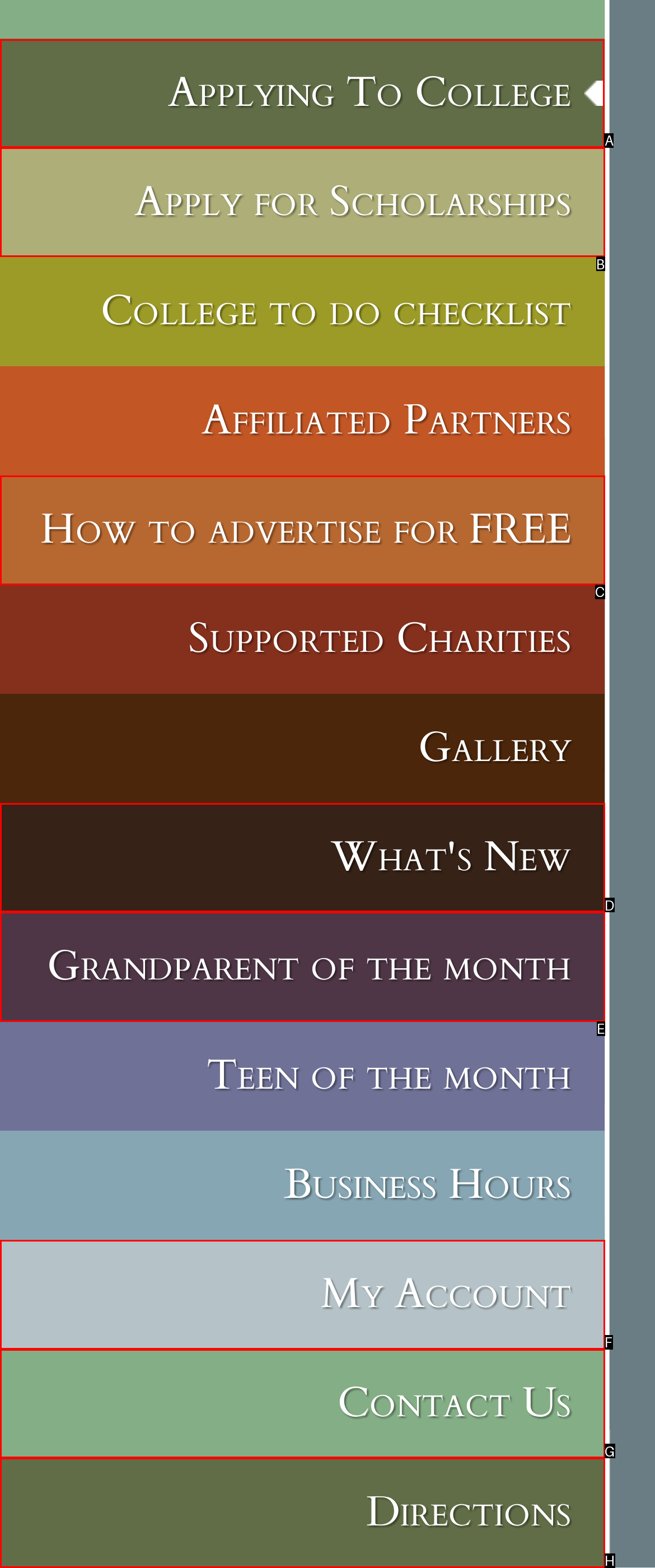Identify which HTML element to click to fulfill the following task: Apply for college. Provide your response using the letter of the correct choice.

A